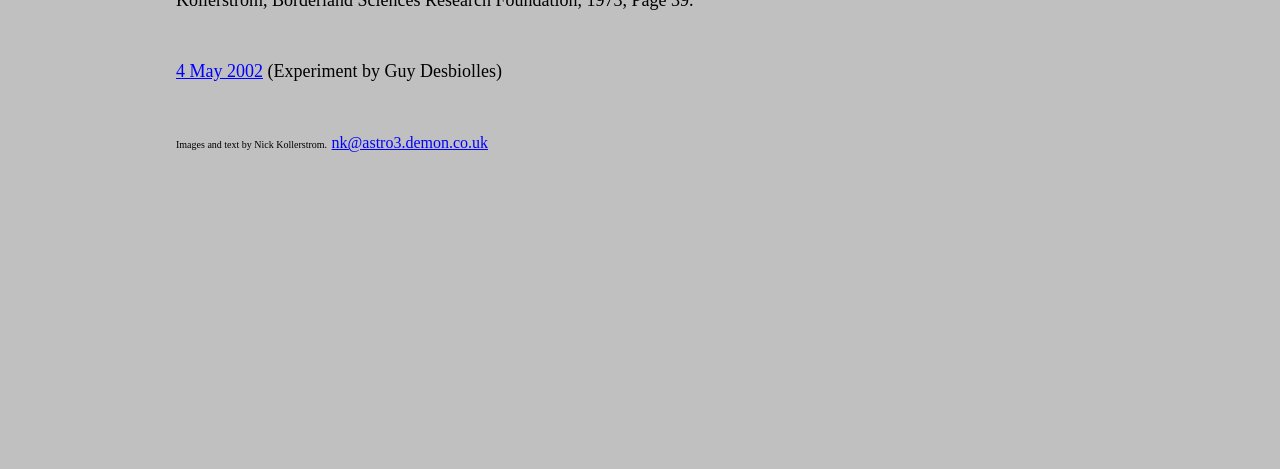Use a single word or phrase to respond to the question:
How many images are on the webpage?

3